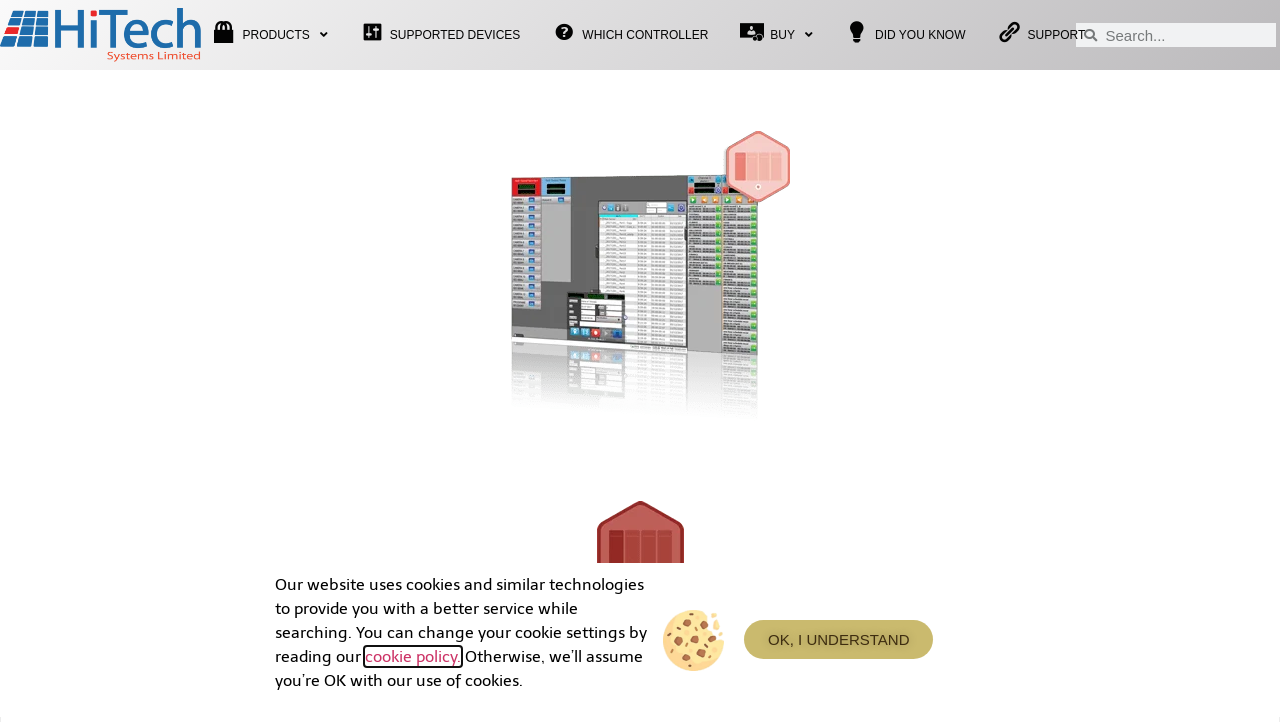Please give a succinct answer using a single word or phrase:
What is the ideal solution for ISO camera recording in the studio?

Multi record